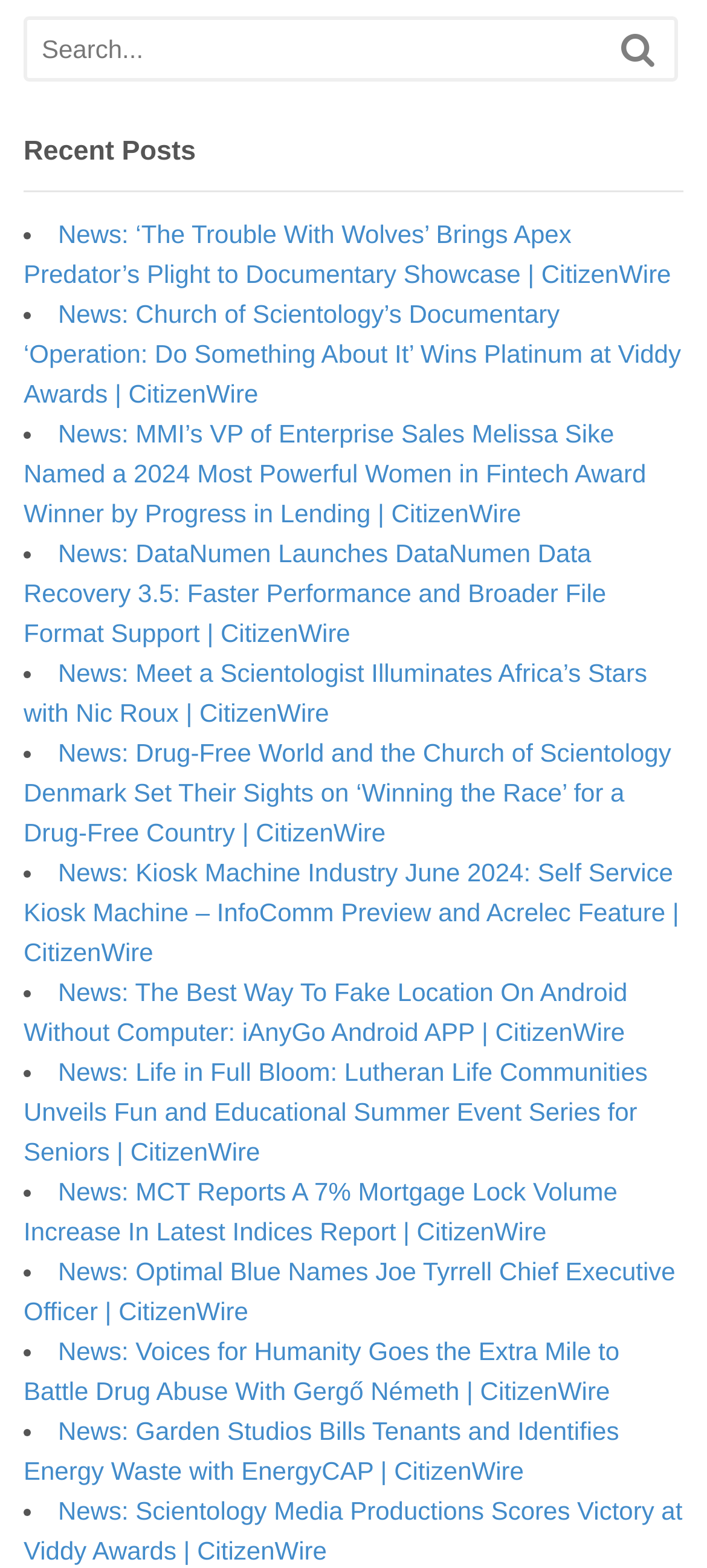Identify the bounding box coordinates of the section that should be clicked to achieve the task described: "Search for something".

[0.038, 0.013, 0.857, 0.05]